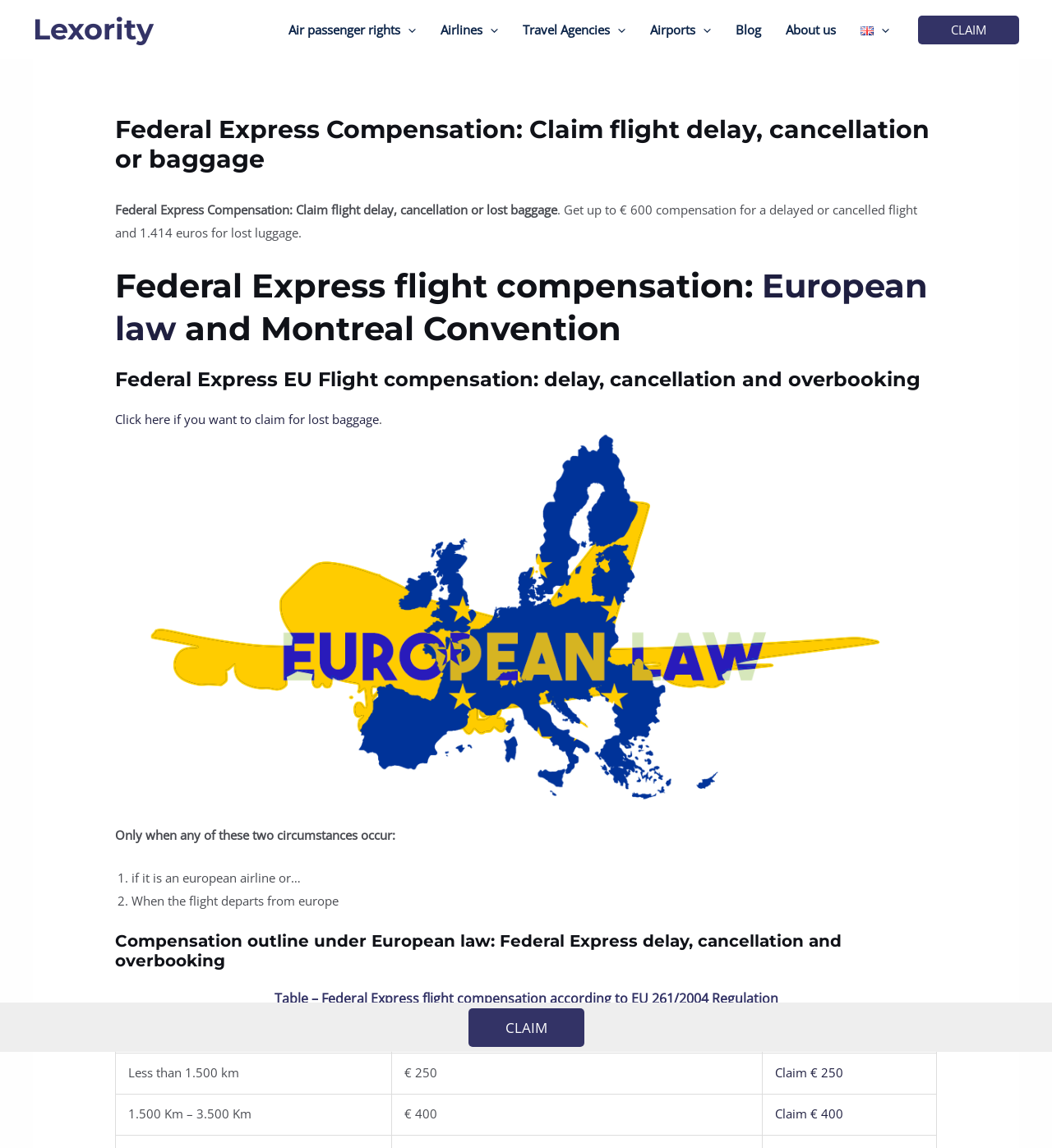Please indicate the bounding box coordinates for the clickable area to complete the following task: "Click on About us". The coordinates should be specified as four float numbers between 0 and 1, i.e., [left, top, right, bottom].

[0.735, 0.001, 0.806, 0.051]